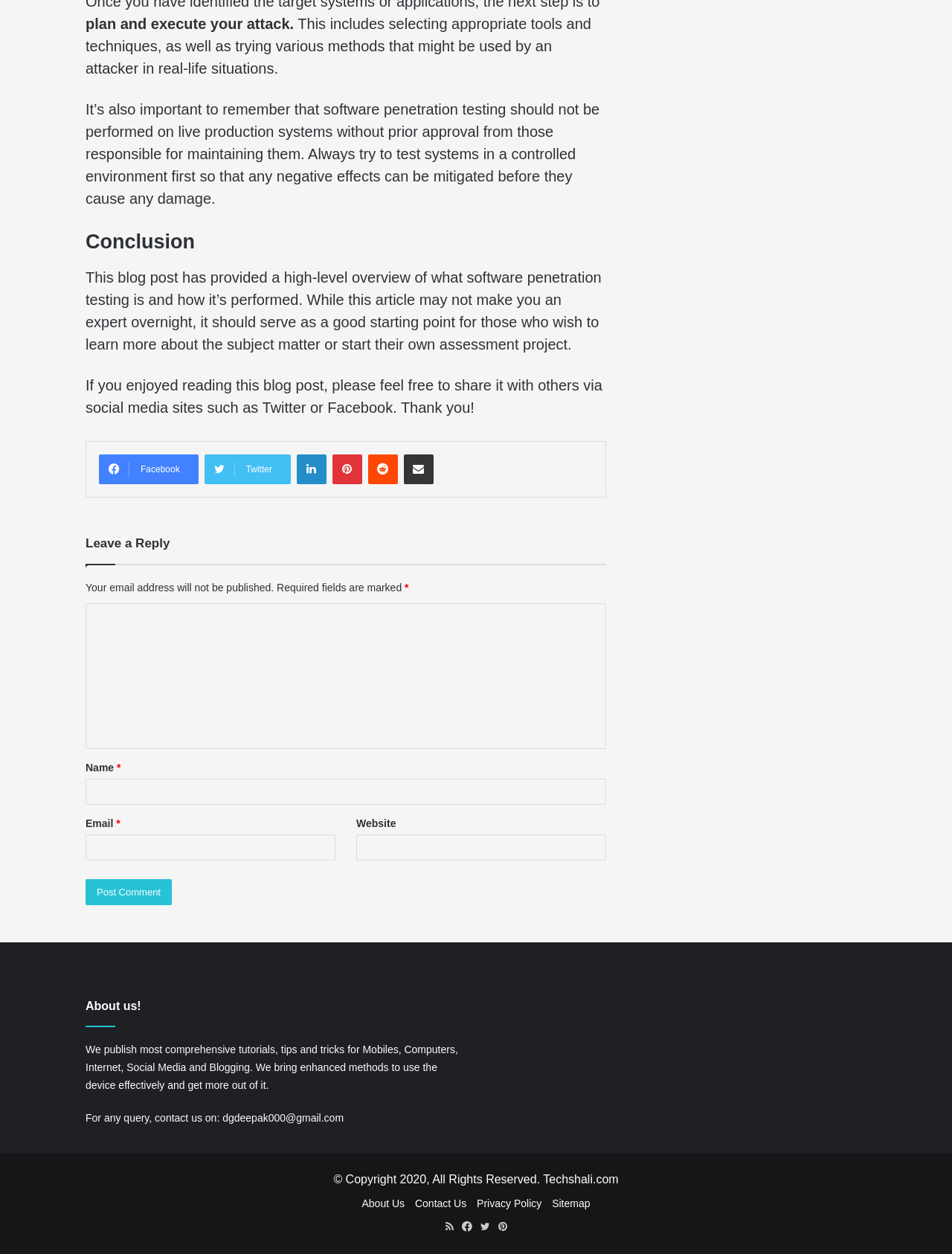What is the email address for contacting the website?
Refer to the image and respond with a one-word or short-phrase answer.

dgdeepak000@gmail.com